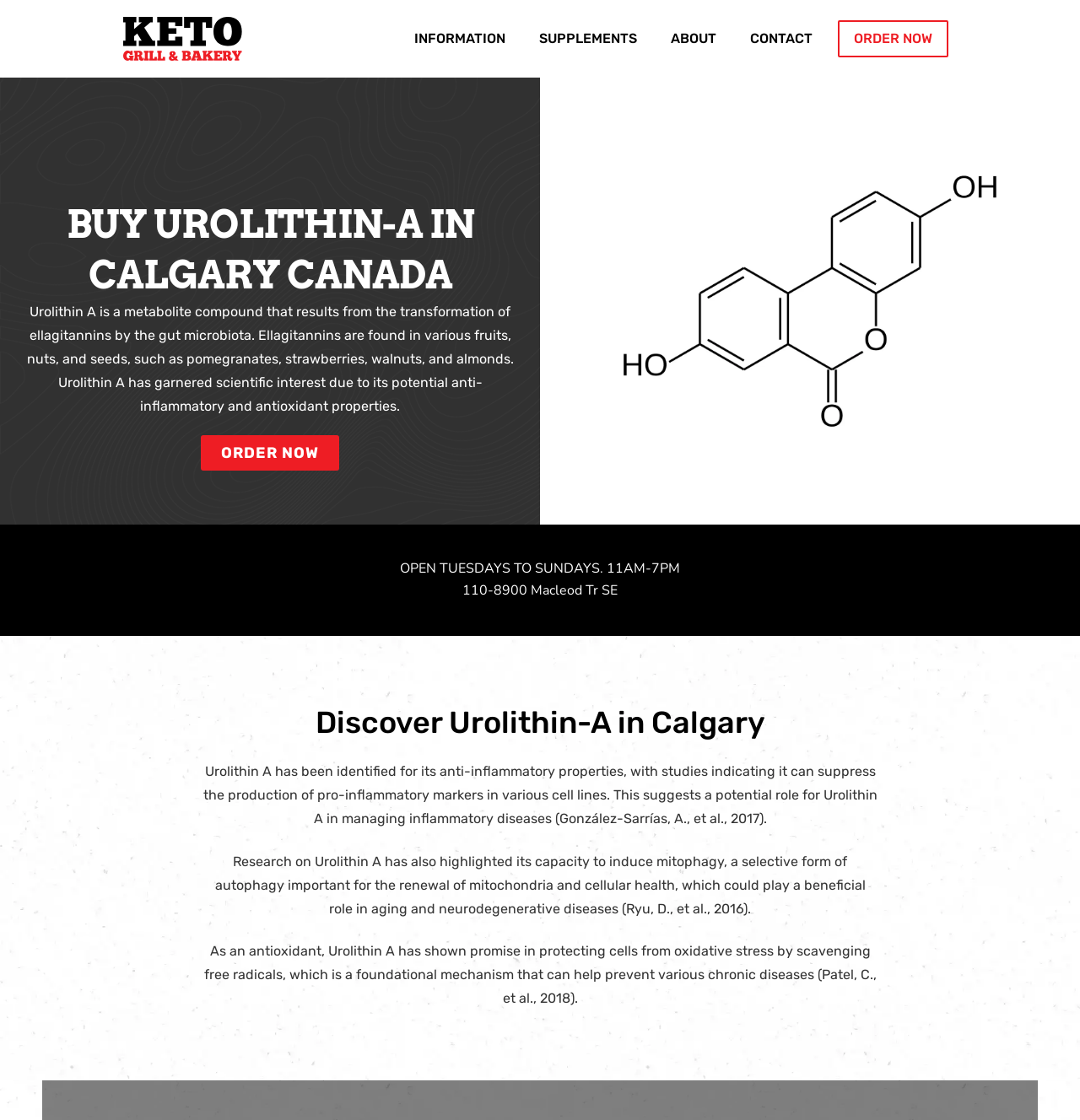Determine the bounding box coordinates in the format (top-left x, top-left y, bottom-right x, bottom-right y). Ensure all values are floating point numbers between 0 and 1. Identify the bounding box of the UI element described by: 0575-514299

None